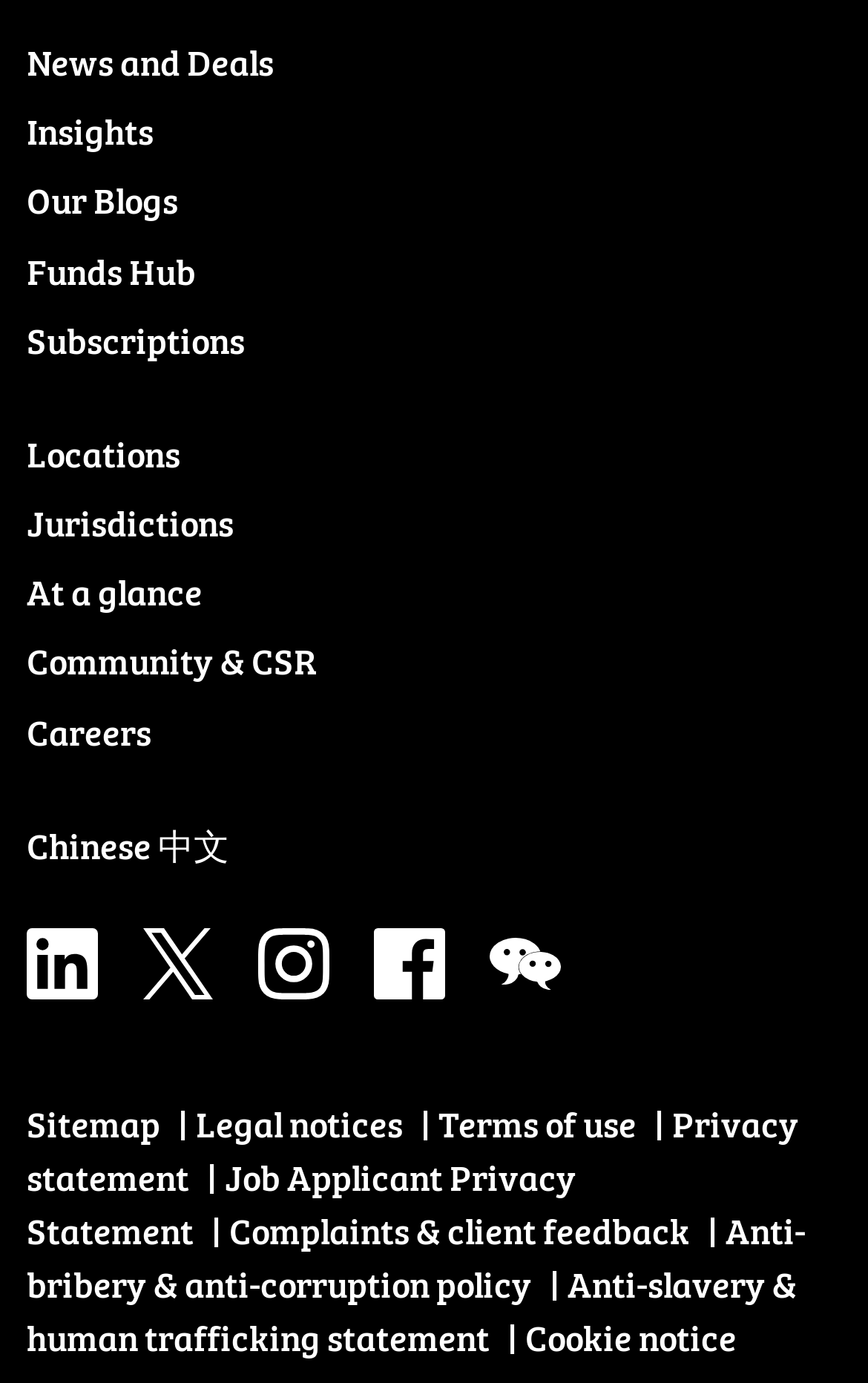Find the bounding box coordinates for the area that must be clicked to perform this action: "Go to News and Deals".

[0.031, 0.023, 0.938, 0.06]